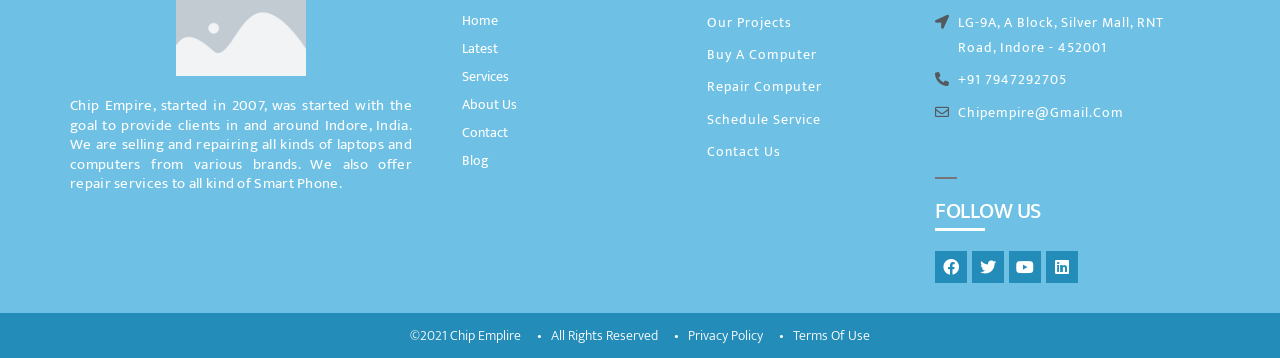Determine the bounding box coordinates of the clickable element to complete this instruction: "Check Privacy Policy". Provide the coordinates in the format of four float numbers between 0 and 1, [left, top, right, bottom].

[0.527, 0.902, 0.596, 0.972]